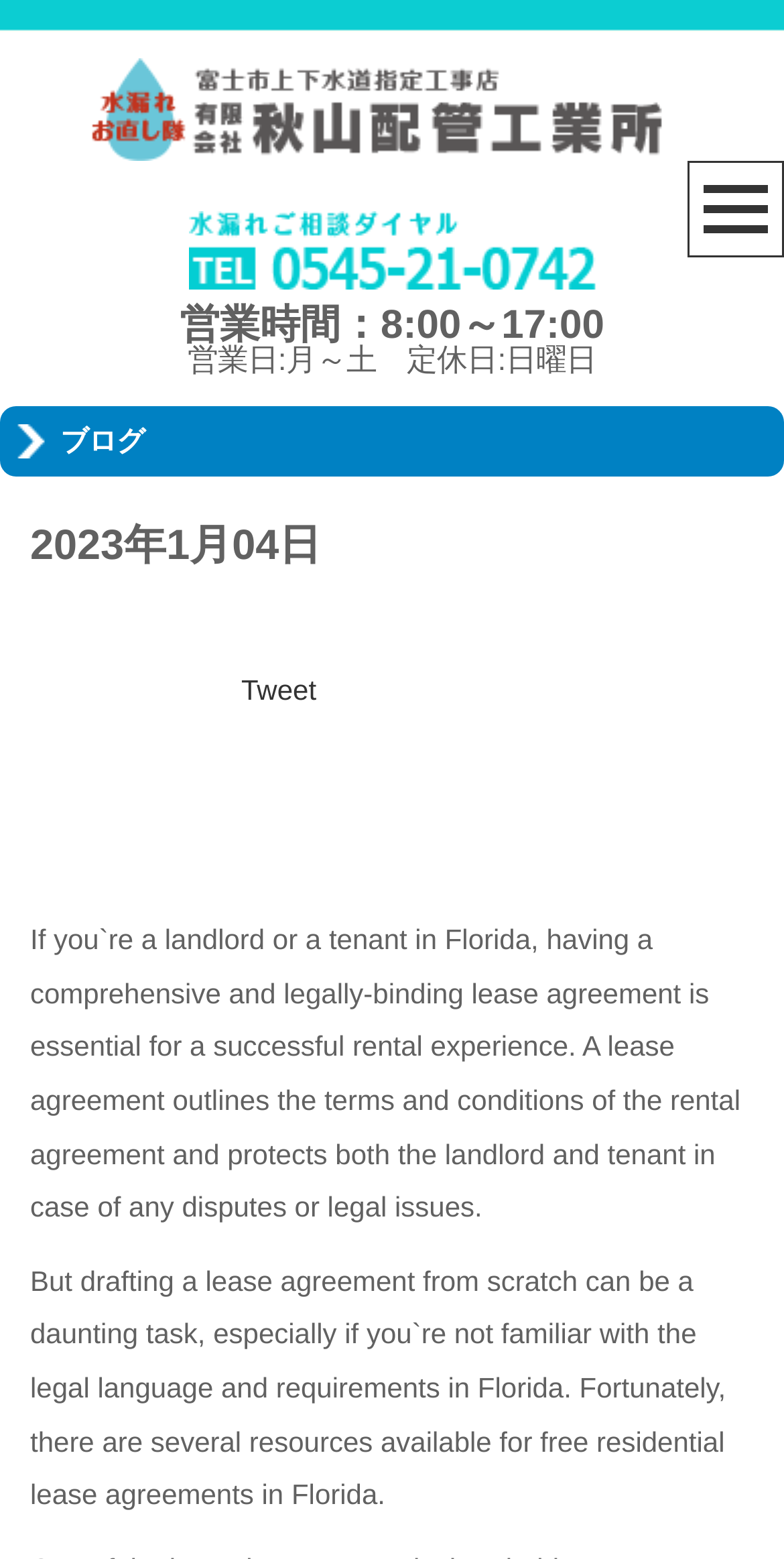Can you give a detailed response to the following question using the information from the image? What are the business hours?

I found the business hours by looking at the static text element that says '営業時間：8:00～17:00'.